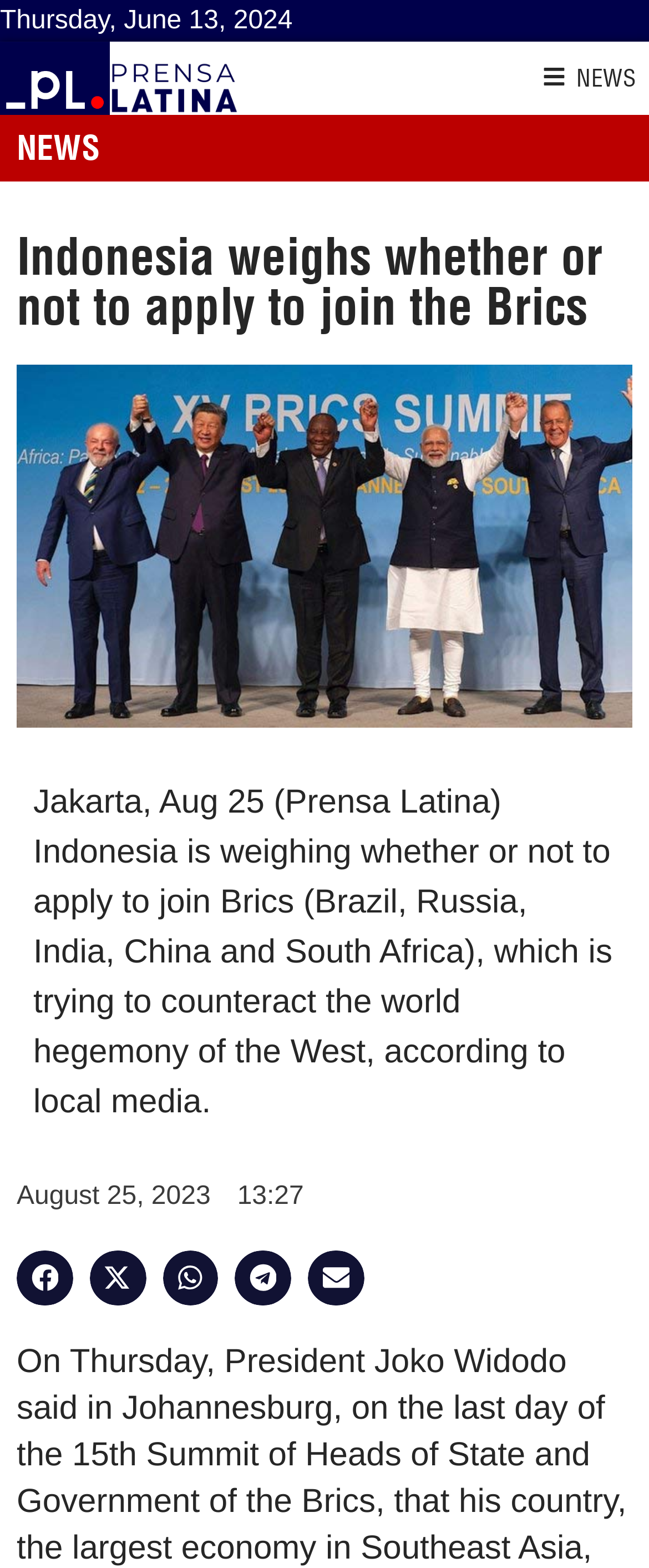What is the organization that published this news article?
Using the image, provide a concise answer in one word or a short phrase.

Prensa Latina